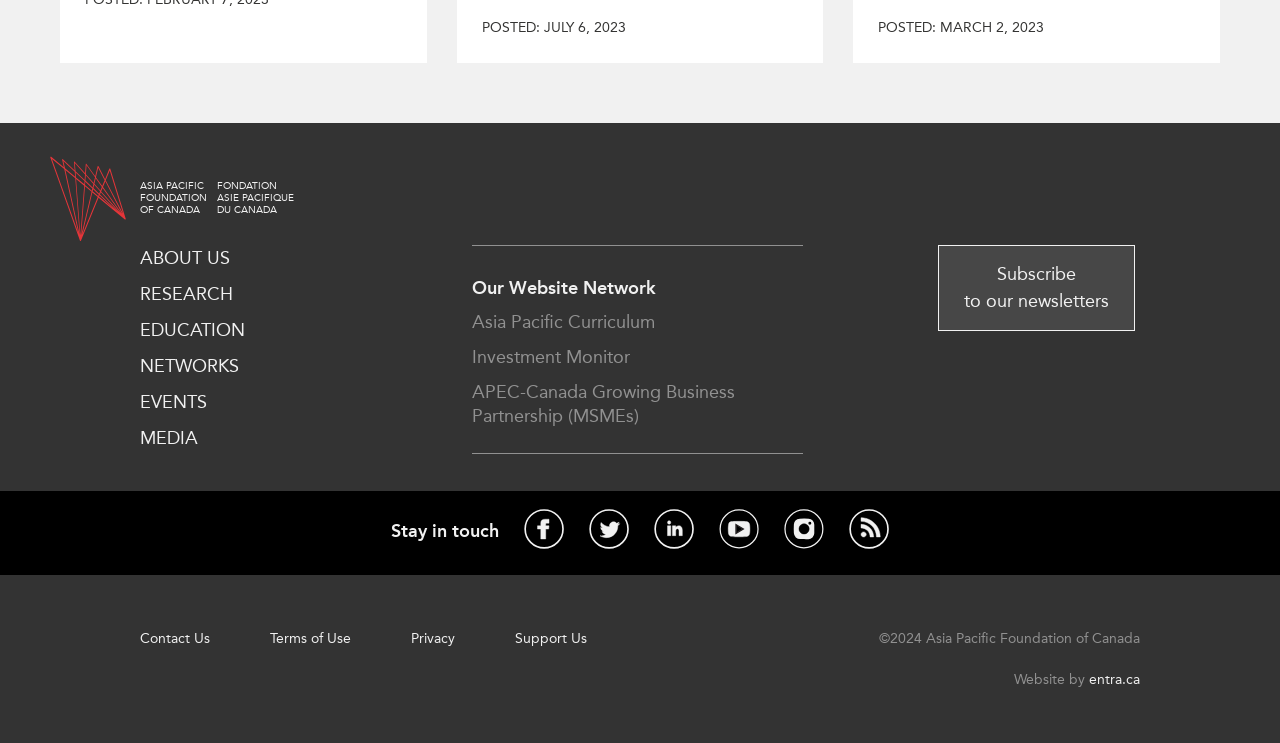Given the description Support Us, predict the bounding box coordinates of the UI element. Ensure the coordinates are in the format (top-left x, top-left y, bottom-right x, bottom-right y) and all values are between 0 and 1.

[0.388, 0.823, 0.473, 0.894]